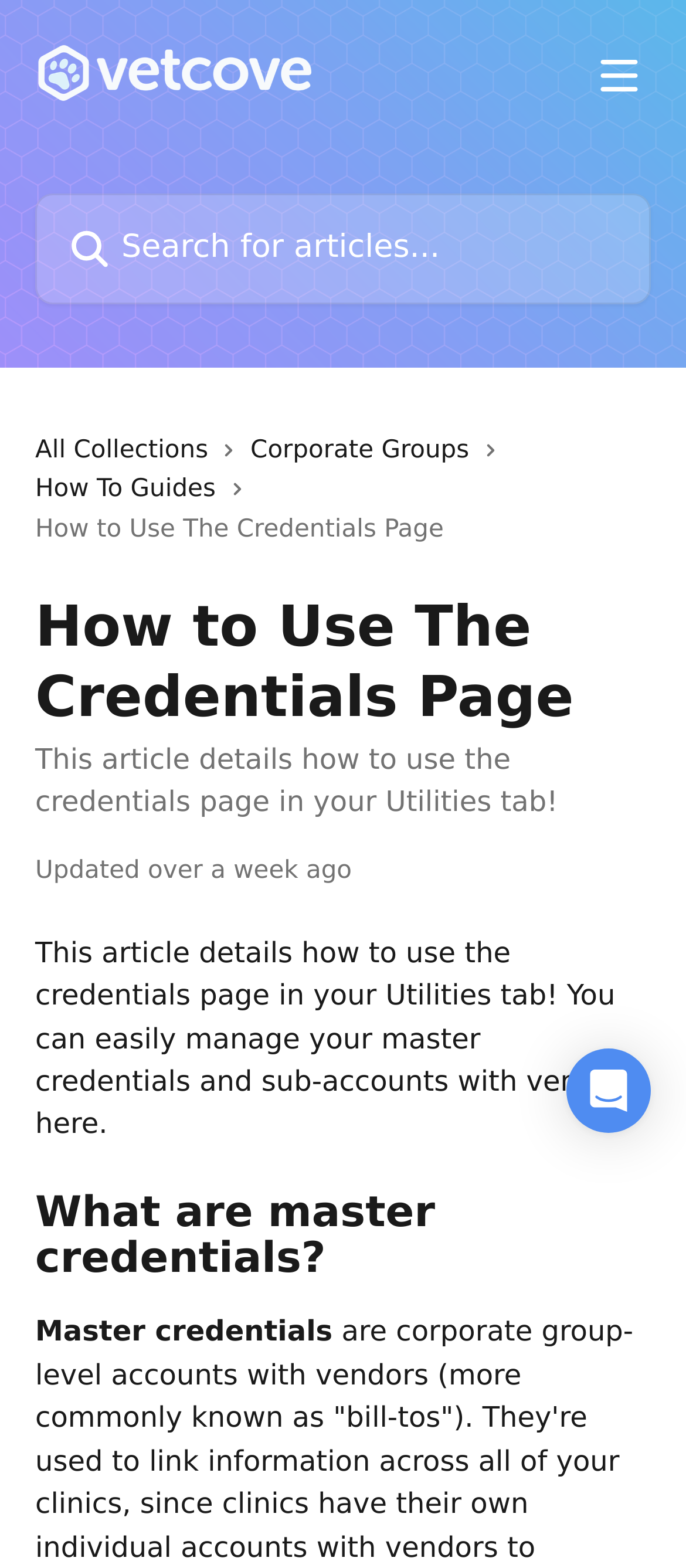What is the topic of the first heading?
Provide a fully detailed and comprehensive answer to the question.

The first heading on the webpage is 'What are master credentials?'. This heading is located below the introductory paragraph and is a subheading that breaks up the content of the webpage.